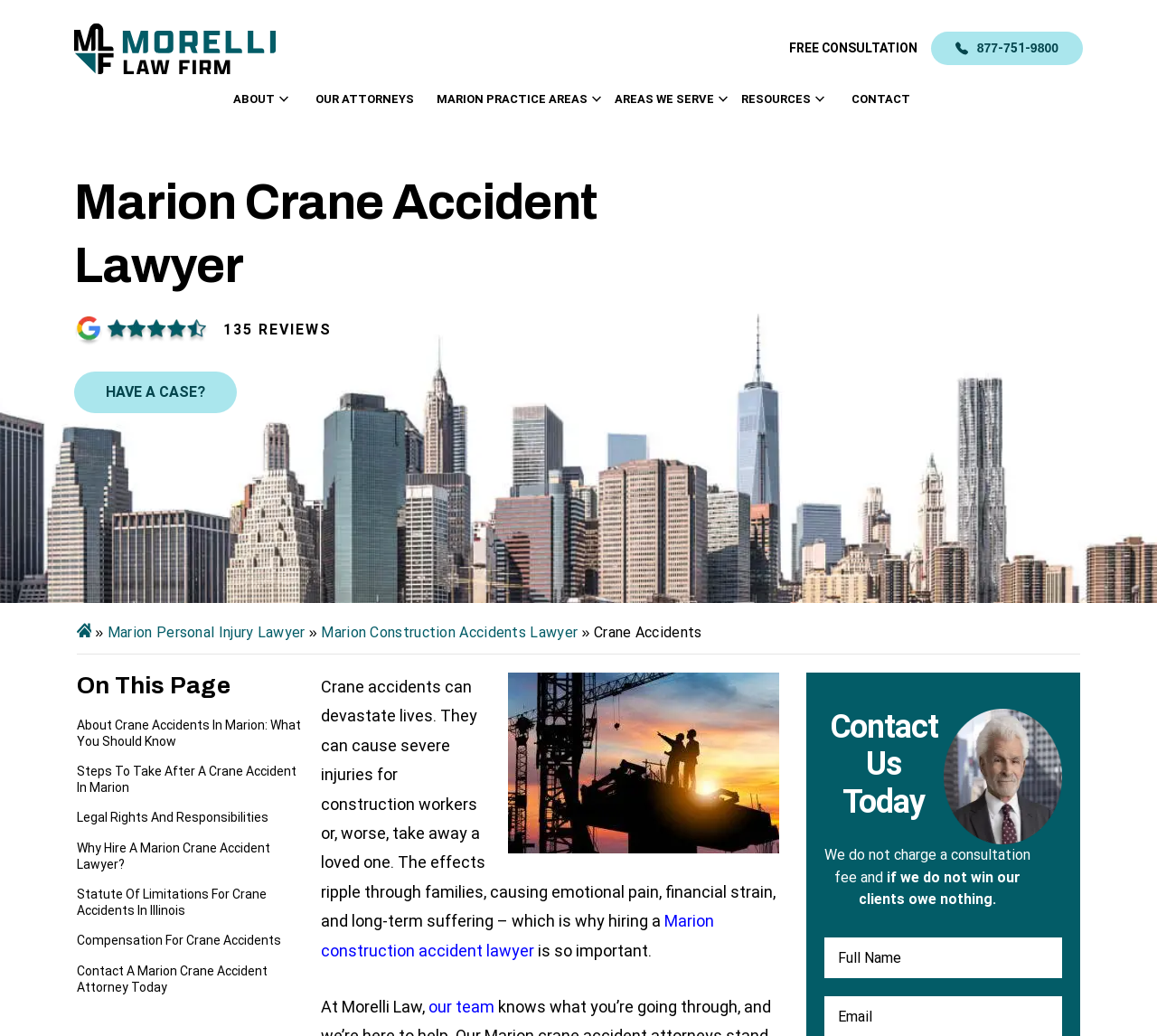What is the purpose of hiring a Marion crane accident lawyer?
Deliver a detailed and extensive answer to the question.

The purpose of hiring a Marion crane accident lawyer can be inferred from the text 'A Marion crane accident lawyer will seek maximum compensation for victims.' with a bounding box of [0.439, 0.649, 0.673, 0.824], which suggests that the lawyer's role is to seek maximum compensation for victims of crane accidents.